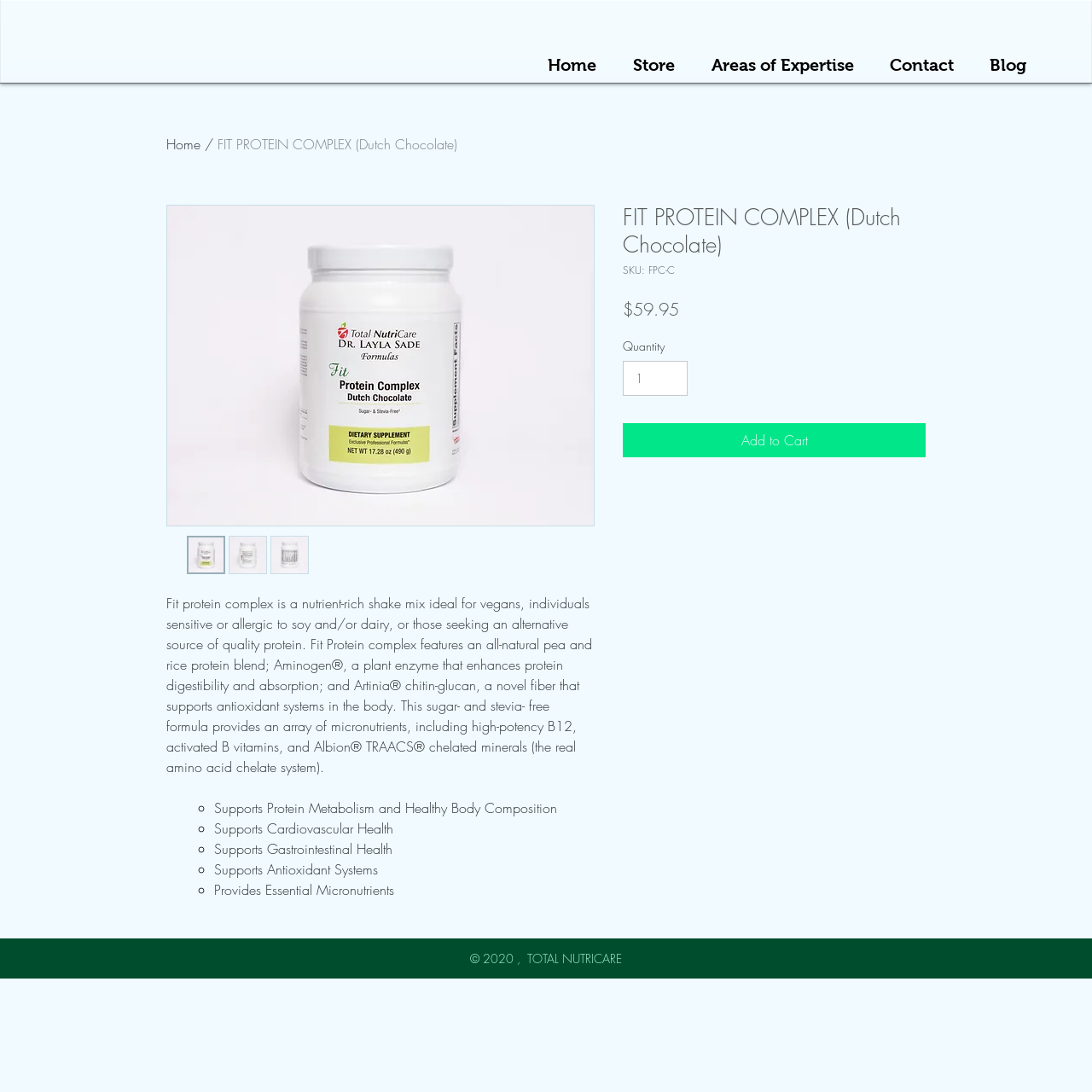Determine the webpage's heading and output its text content.

FIT PROTEIN COMPLEX (Dutch Chocolate)